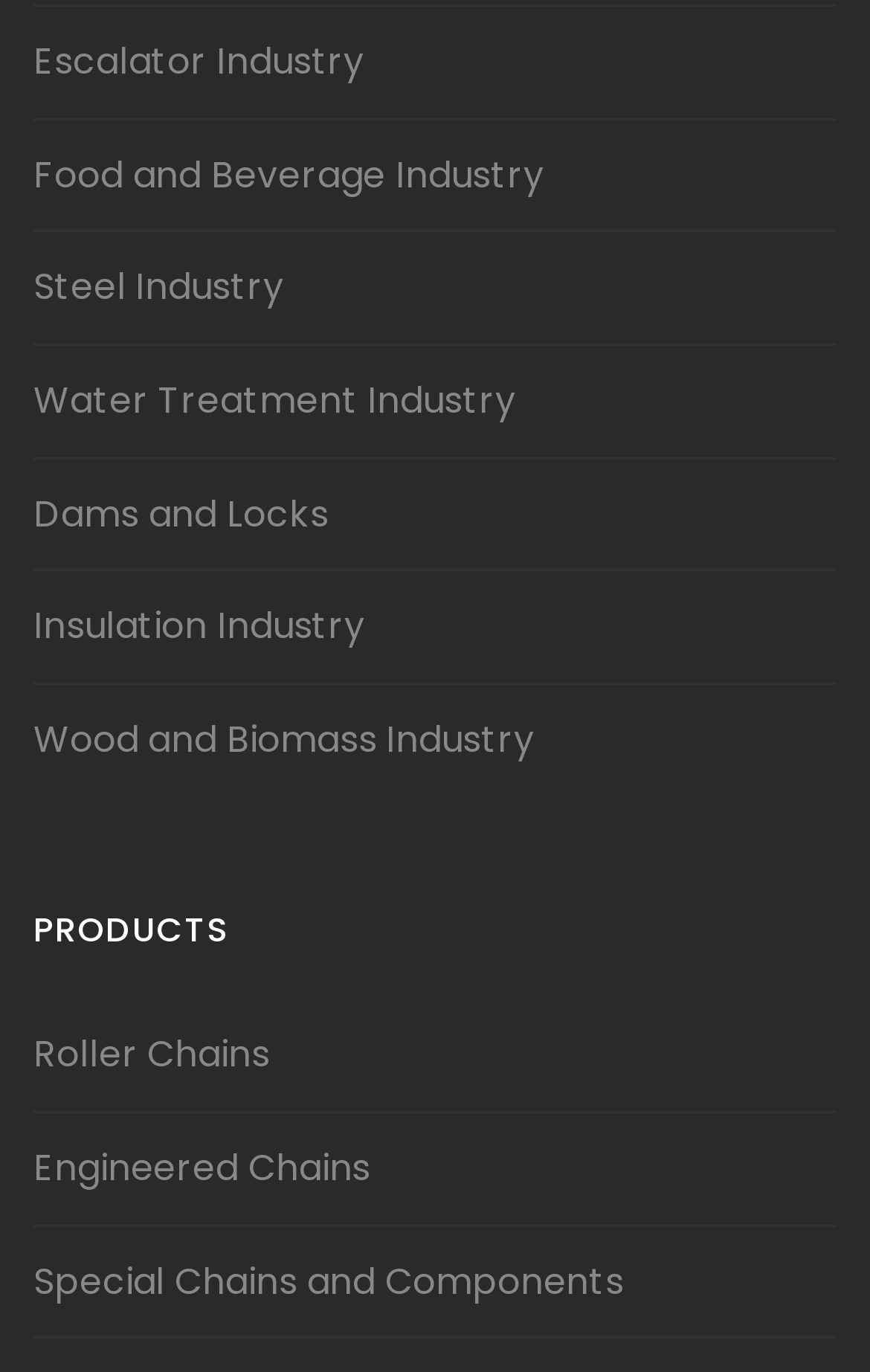Provide your answer in a single word or phrase: 
How many links are there under the 'PRODUCTS' heading?

3